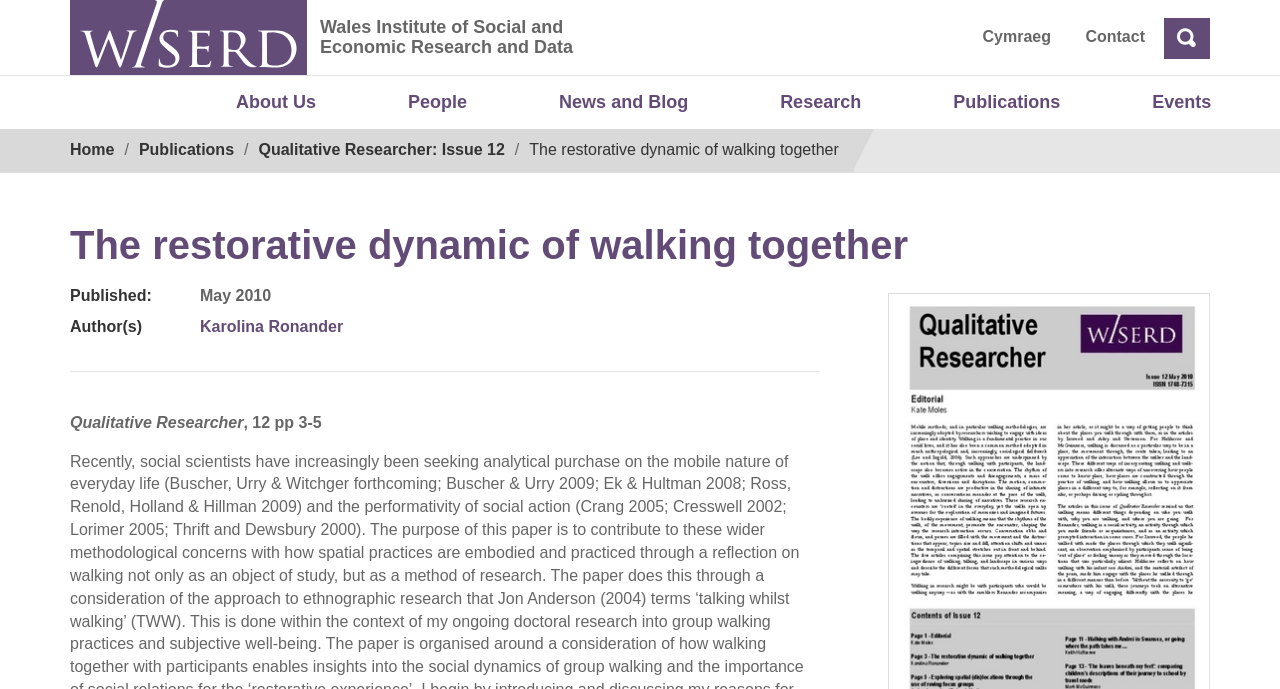Determine the bounding box coordinates of the clickable region to follow the instruction: "Read the publication 'Qualitative Researcher: Issue 12'".

[0.202, 0.205, 0.394, 0.23]